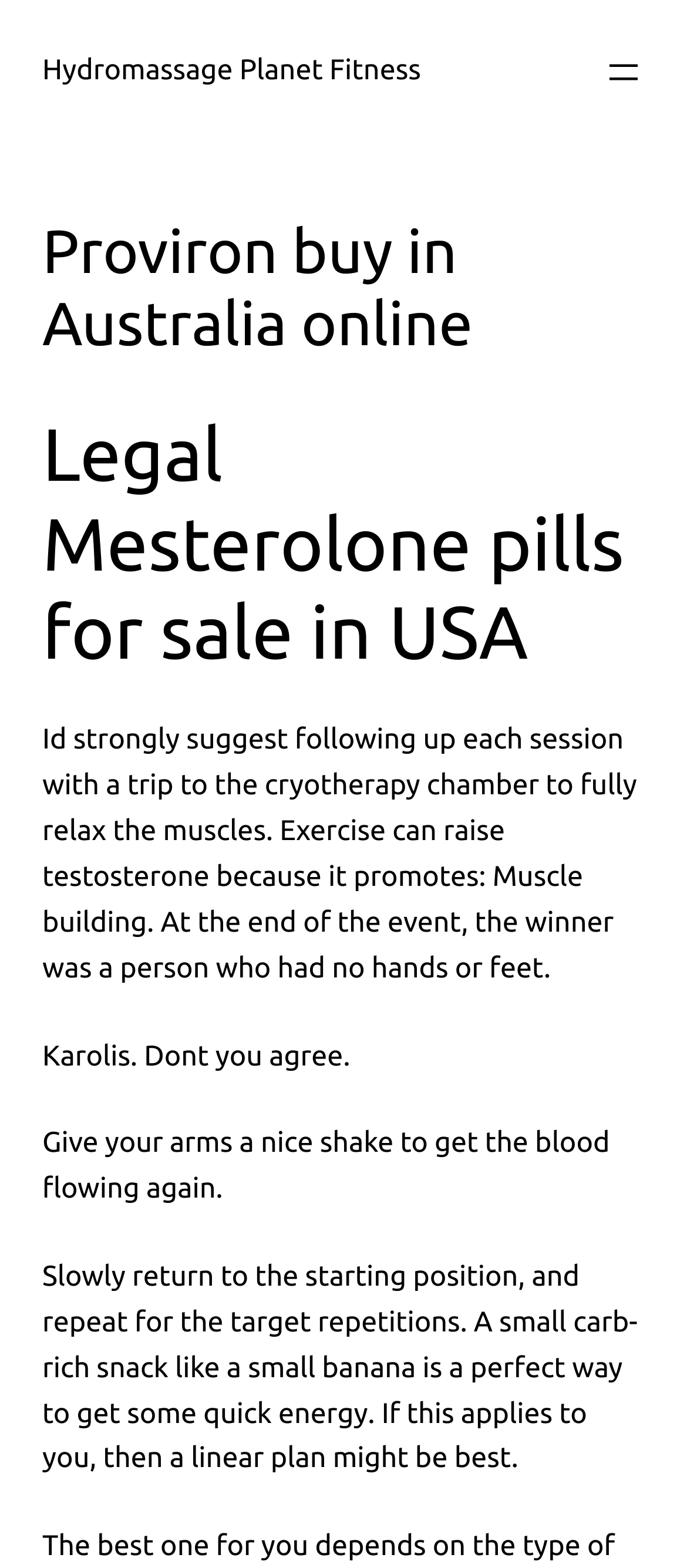Who is Karolis?
Refer to the screenshot and respond with a concise word or phrase.

Unknown